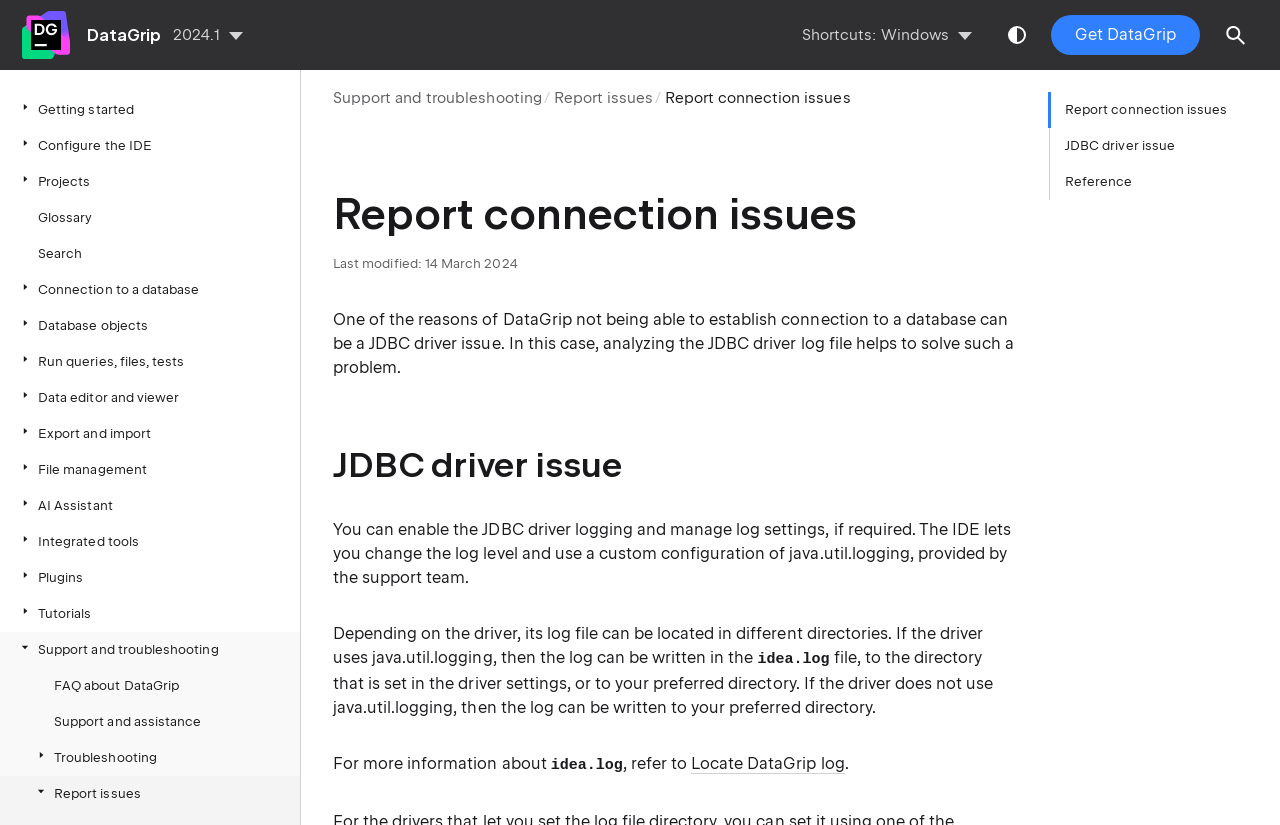Determine the bounding box coordinates of the section to be clicked to follow the instruction: "Locate DataGrip log". The coordinates should be given as four float numbers between 0 and 1, formatted as [left, top, right, bottom].

[0.54, 0.914, 0.66, 0.938]